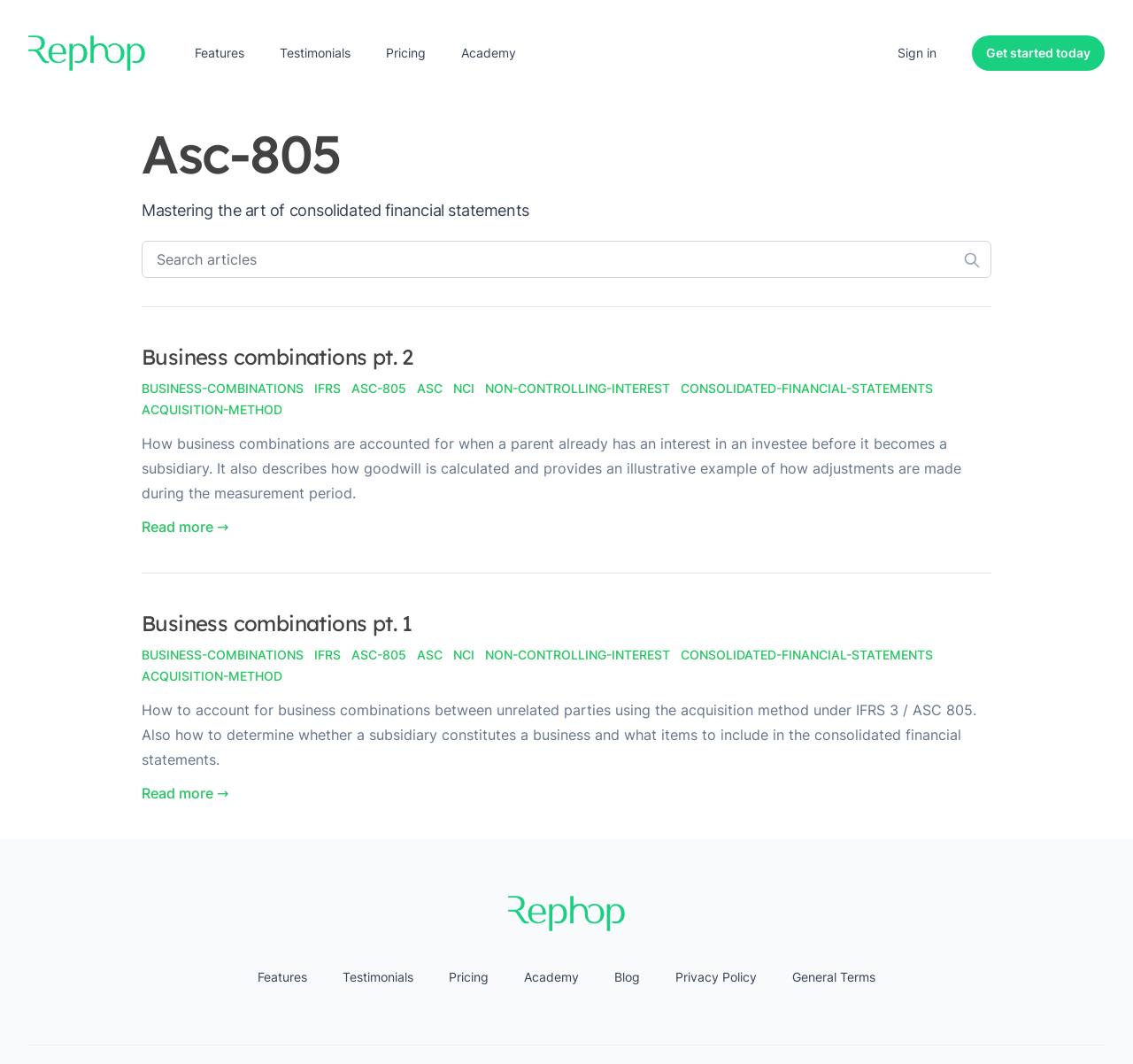Please identify the bounding box coordinates of the region to click in order to complete the given instruction: "Read 'Business combinations pt. 2'". The coordinates should be four float numbers between 0 and 1, i.e., [left, top, right, bottom].

[0.125, 0.487, 0.202, 0.503]